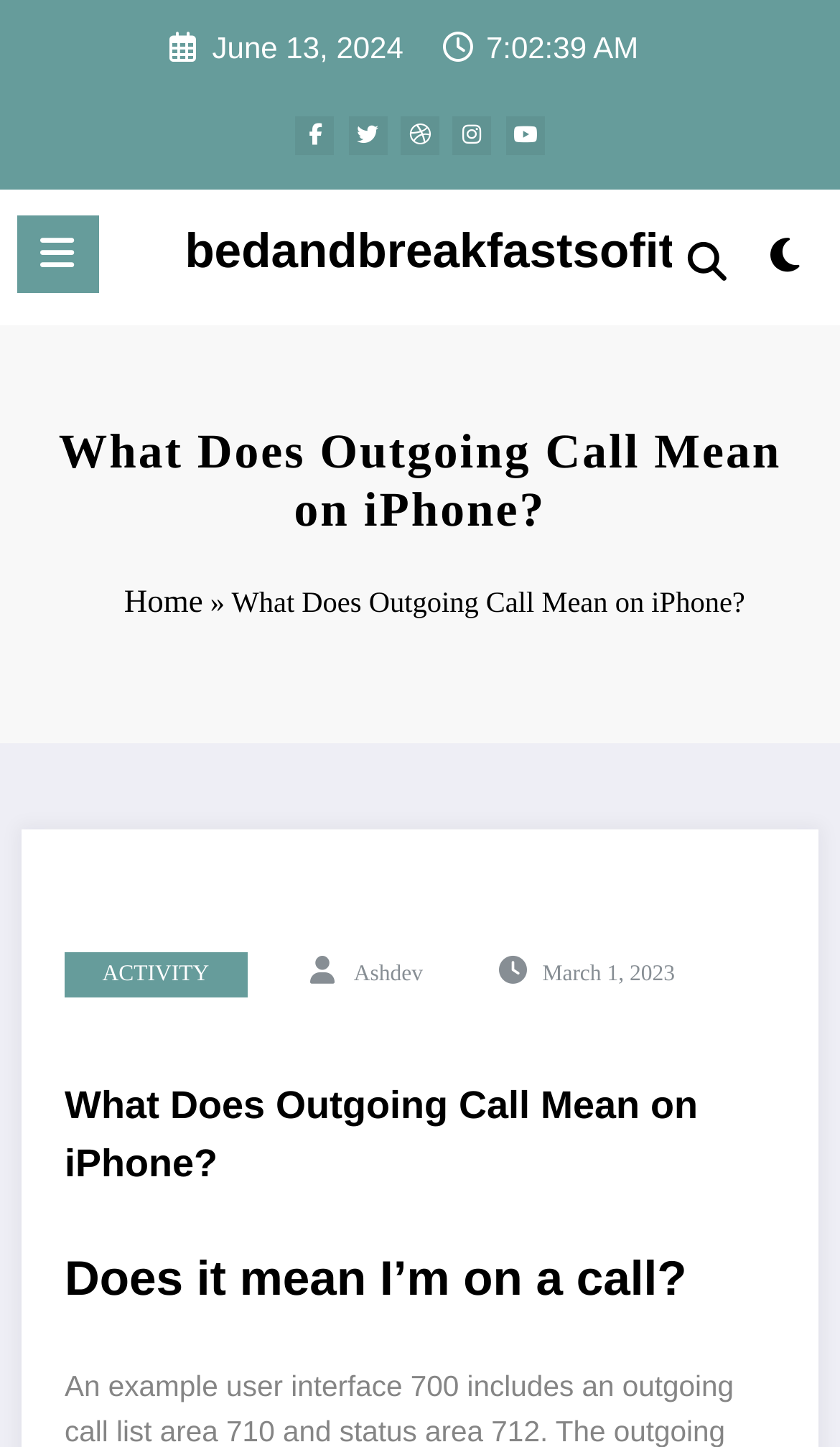What is the date displayed on the webpage?
Answer the question based on the image using a single word or a brief phrase.

June 13, 2024